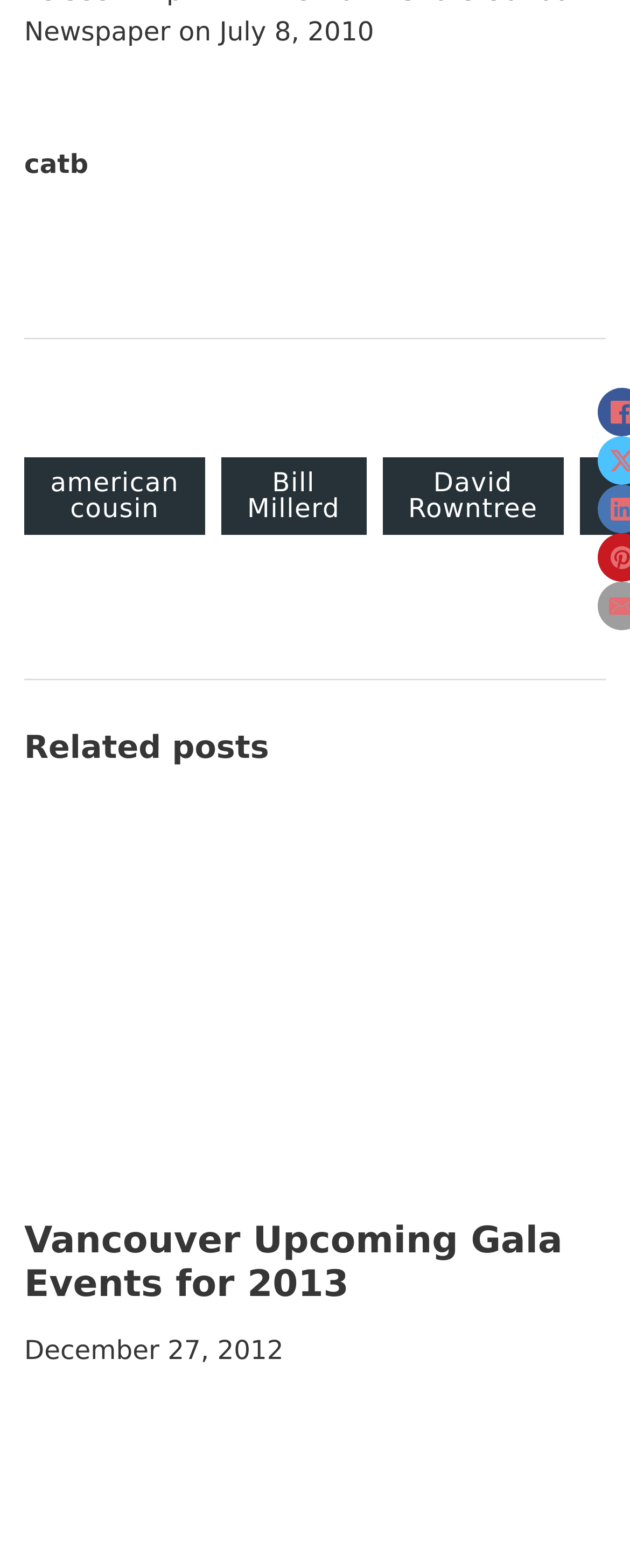Using the given element description, provide the bounding box coordinates (top-left x, top-left y, bottom-right x, bottom-right y) for the corresponding UI element in the screenshot: Tutorials

None